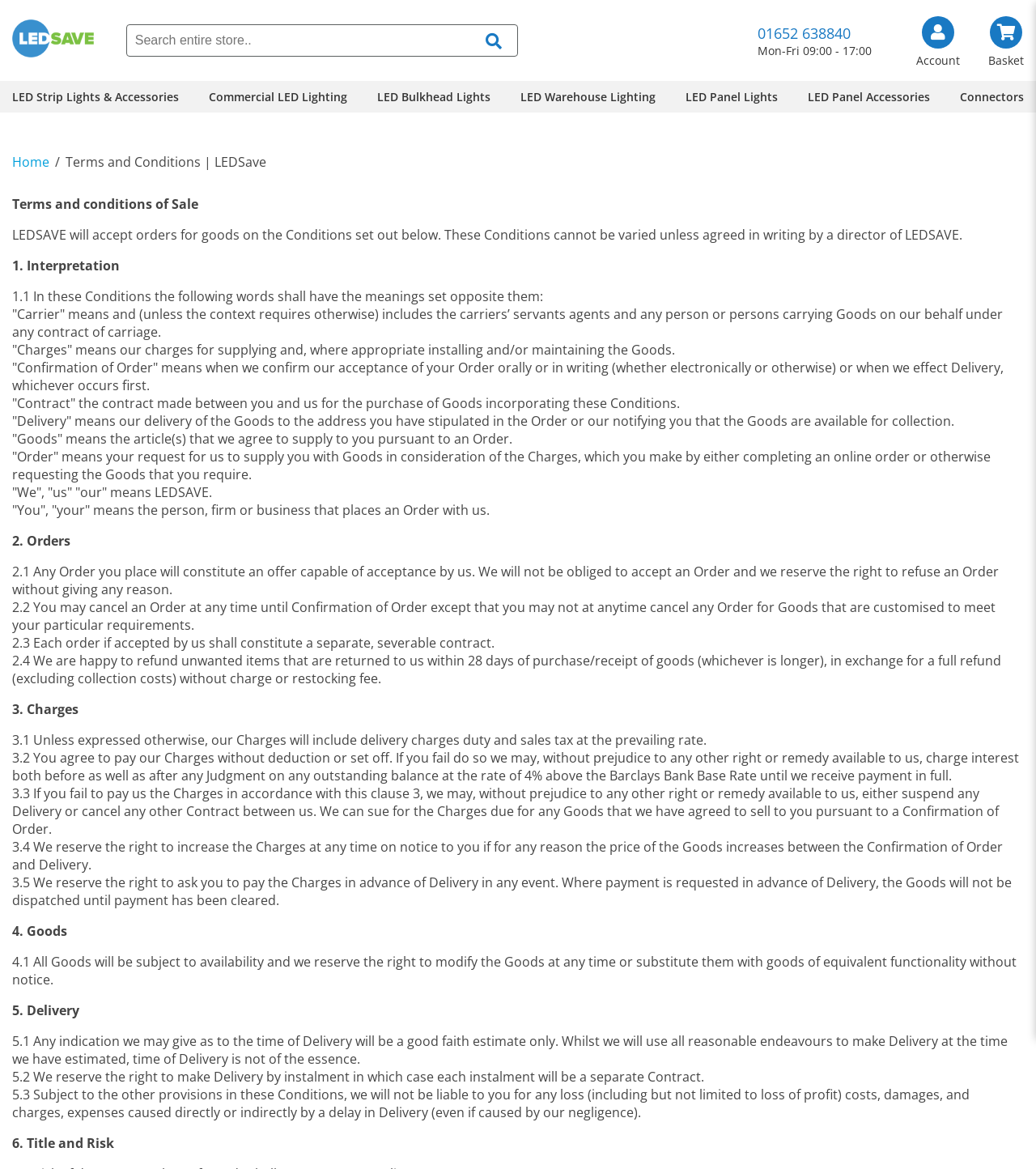Carefully examine the image and provide an in-depth answer to the question: What is the company name?

The company name is mentioned in the logo at the top left corner of the webpage, which is an image with the text 'LEDSave'.